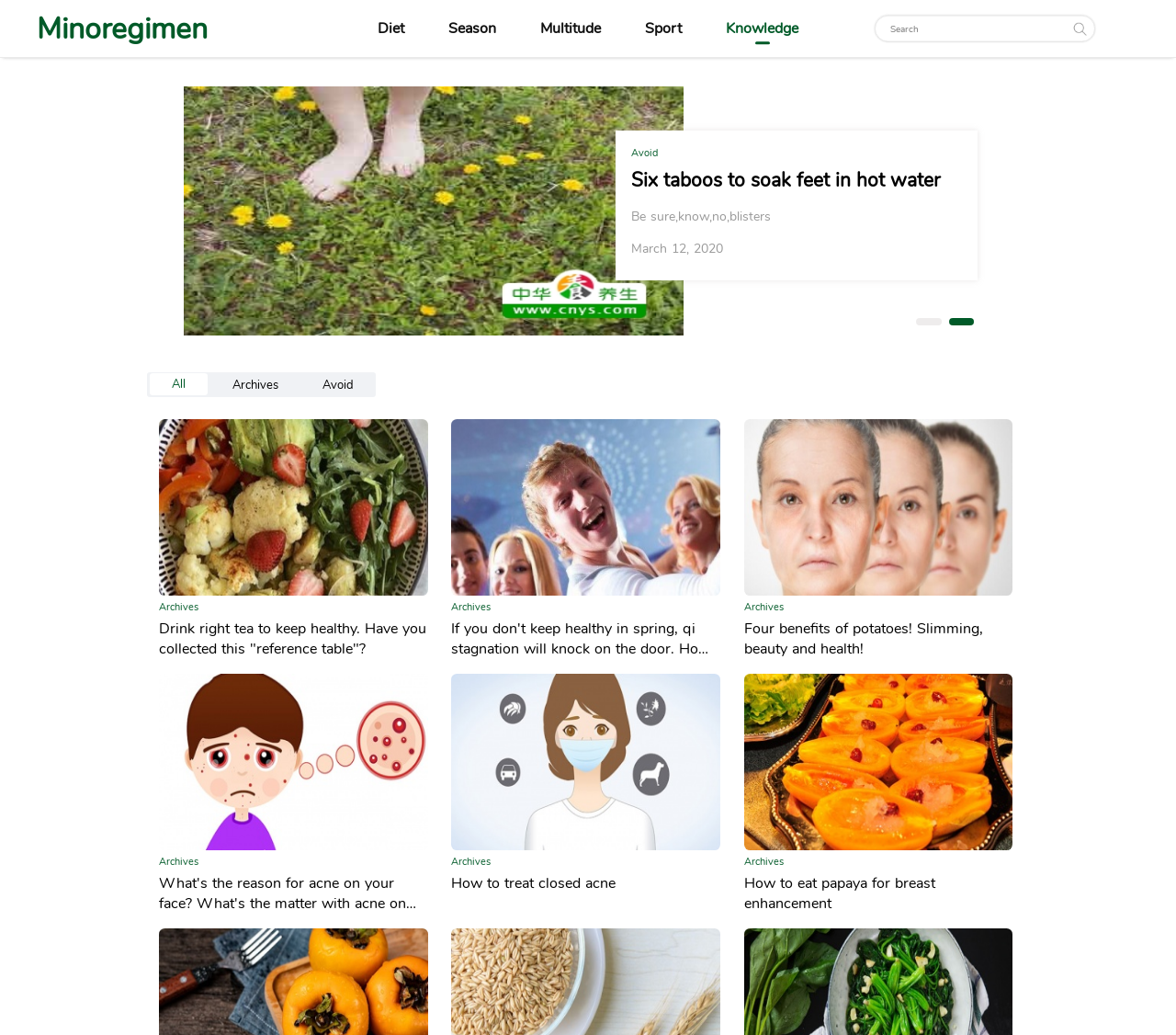Articulate a detailed summary of the webpage's content and design.

The webpage is about Minoregimen, a health-related website that provides various health knowledge. At the top, there are five tabs labeled "Diet", "Season", "Multitude", "Sport", and "Knowledge", which are evenly spaced and aligned horizontally. 

To the right of these tabs, there is a search box with a button next to it. Below the search box, there is a large image that takes up a significant portion of the page. 

Underneath the image, there are several health-related articles or posts. The first post is titled "Six taboos to soak feet in hot water" and has a date "March 12, 2020" below it. There are two buttons to the right of the post. 

Below this post, there are three columns of content. The left column has a heading "All" and lists several articles, including "Avoid" and "Archives". The middle column has an image and an article titled "Drink right tea to keep healthy. Have you collected this 'reference table'?" Below this, there is another image and an "Archives" heading. 

The right column has an image and an article titled "Four benefits of potatoes! Slimming, beauty and health!" Below this, there is another image and an "Archives" heading. This pattern of images and articles continues in all three columns, with topics ranging from acne treatment to breast enhancement.